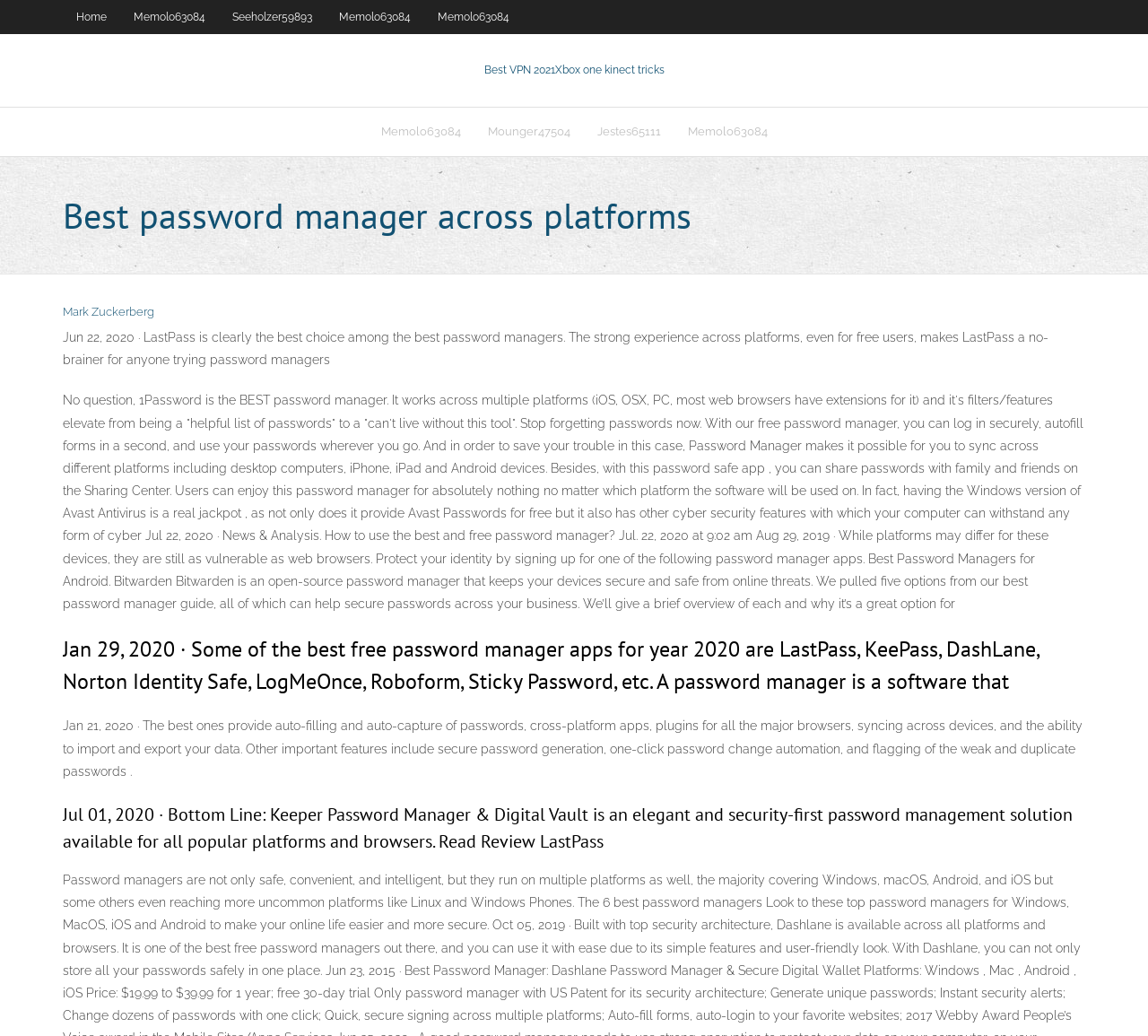Extract the bounding box coordinates for the UI element described by the text: "Memolo63084". The coordinates should be in the form of [left, top, right, bottom] with values between 0 and 1.

[0.32, 0.104, 0.413, 0.15]